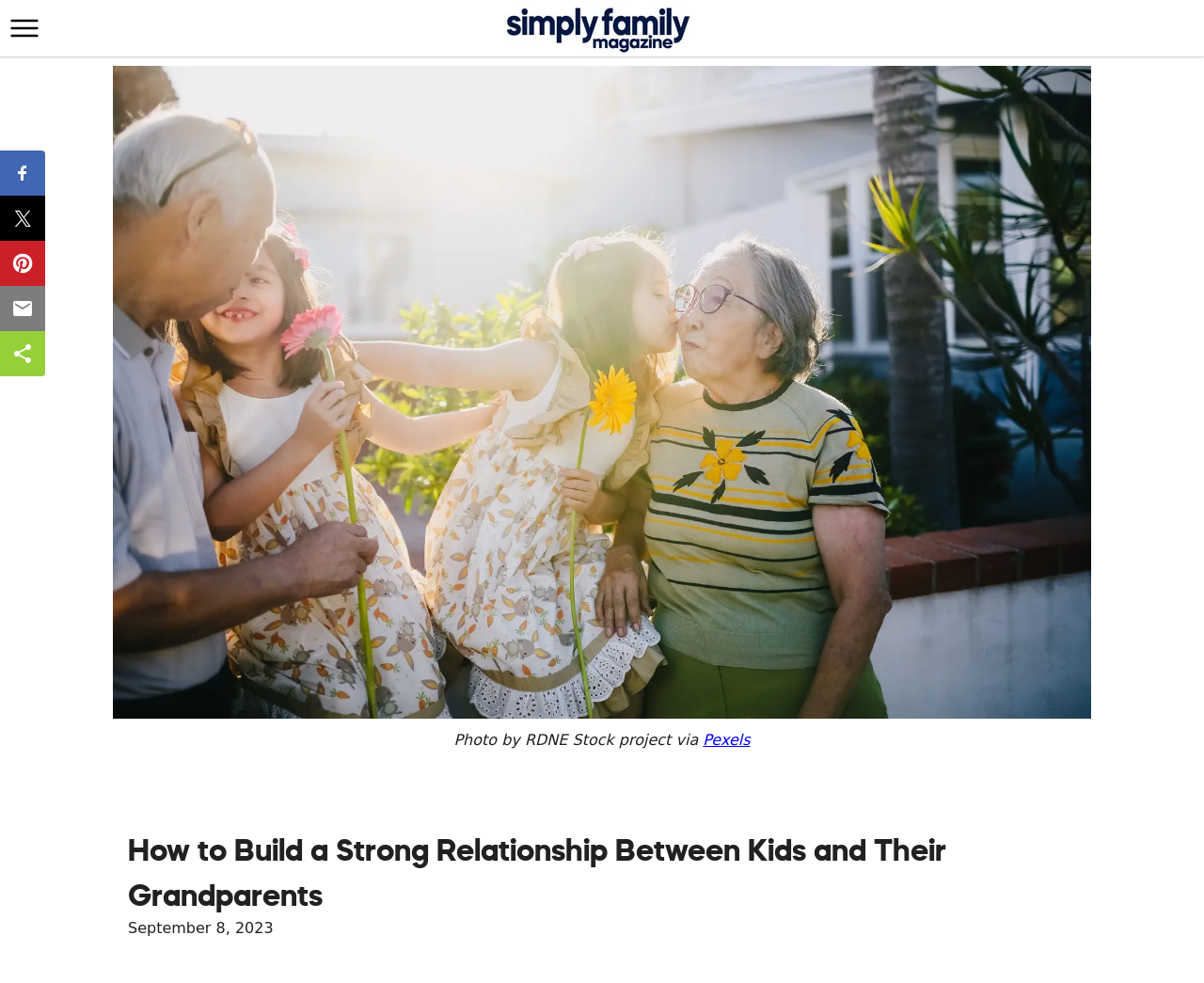What is the source of the photo?
Based on the image, give a one-word or short phrase answer.

RDNE Stock project via Pexels